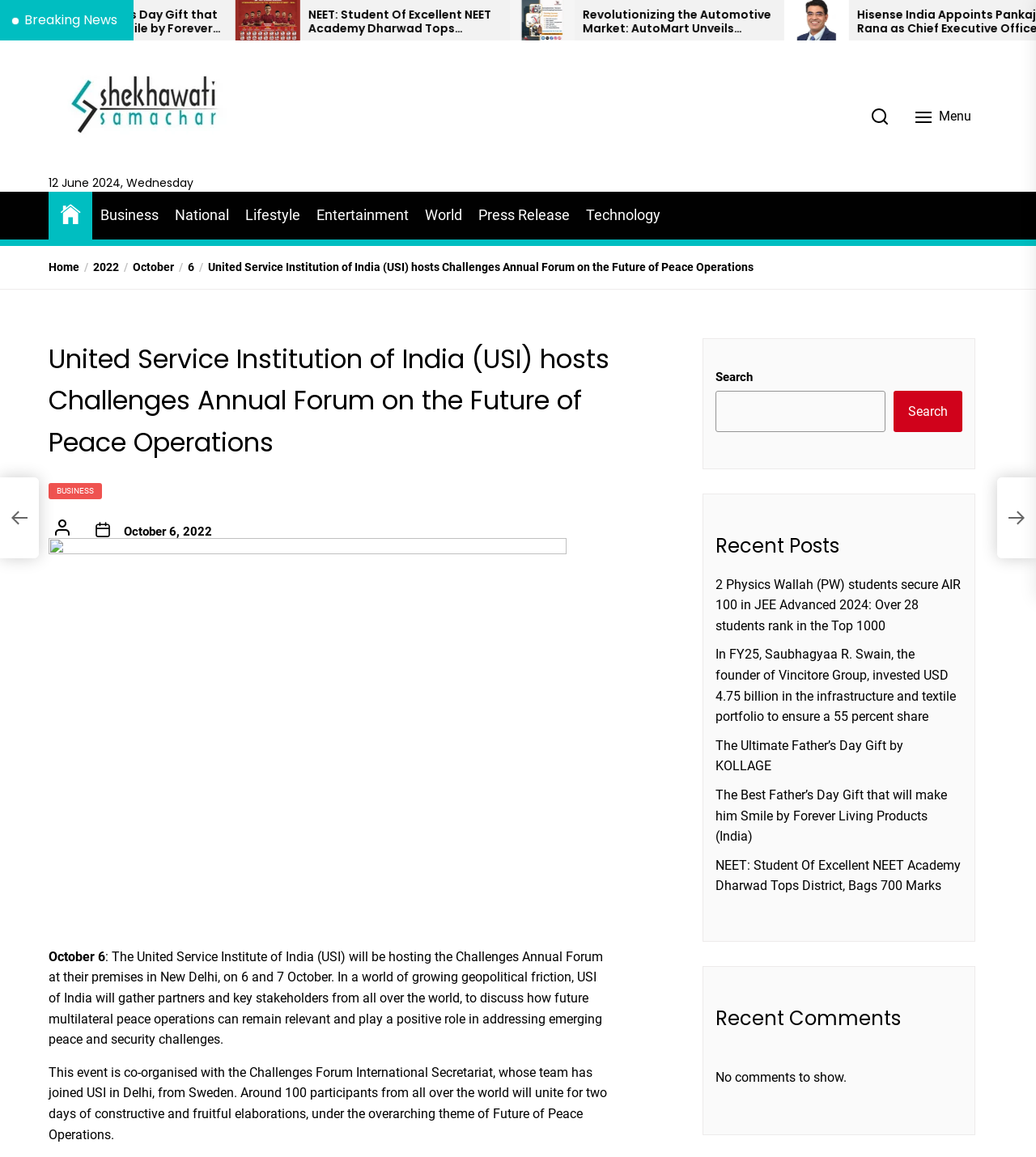Determine the bounding box coordinates for the area that should be clicked to carry out the following instruction: "View Recent Posts".

[0.691, 0.459, 0.929, 0.486]